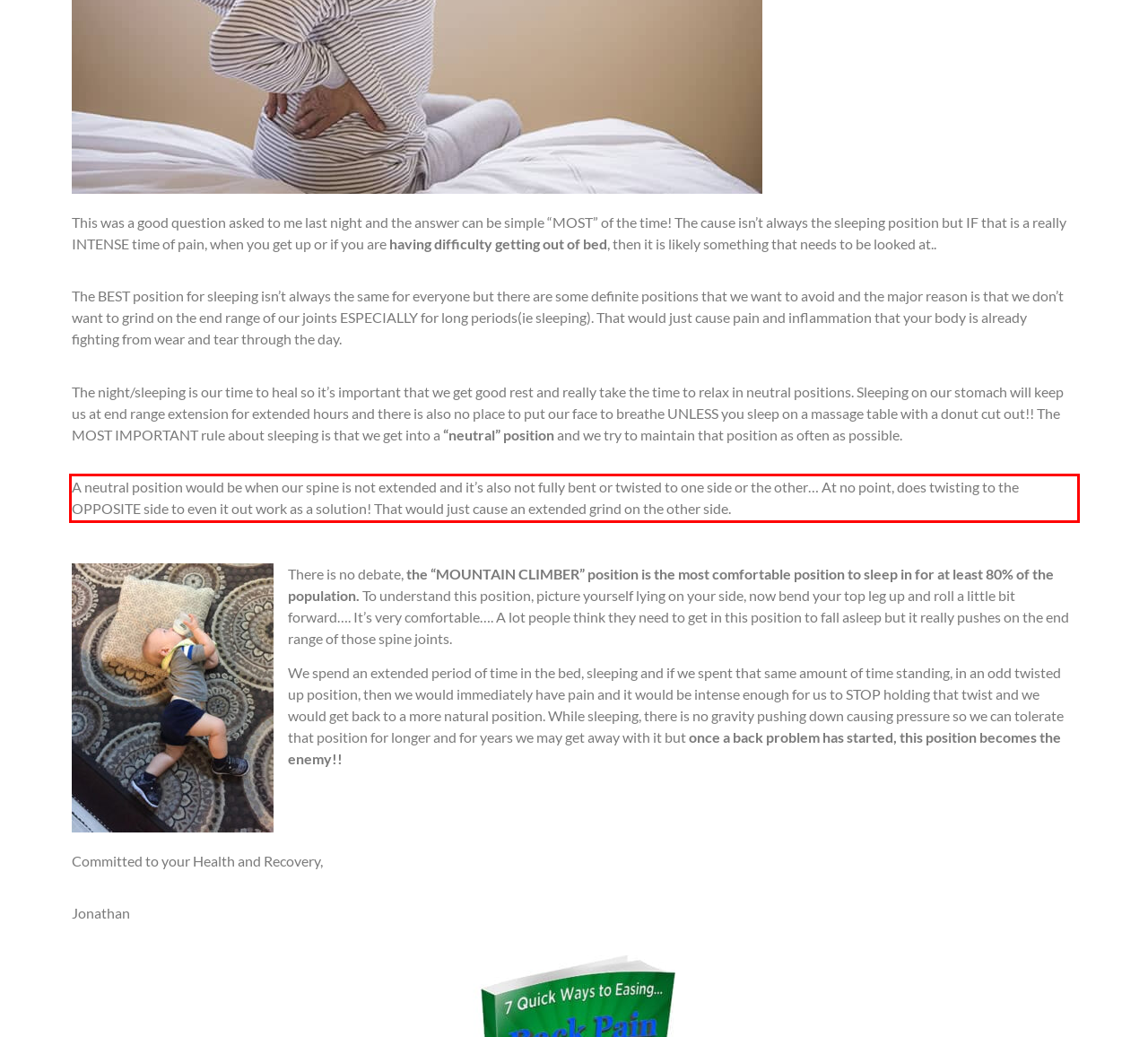Your task is to recognize and extract the text content from the UI element enclosed in the red bounding box on the webpage screenshot.

A neutral position would be when our spine is not extended and it’s also not fully bent or twisted to one side or the other… At no point, does twisting to the OPPOSITE side to even it out work as a solution! That would just cause an extended grind on the other side.